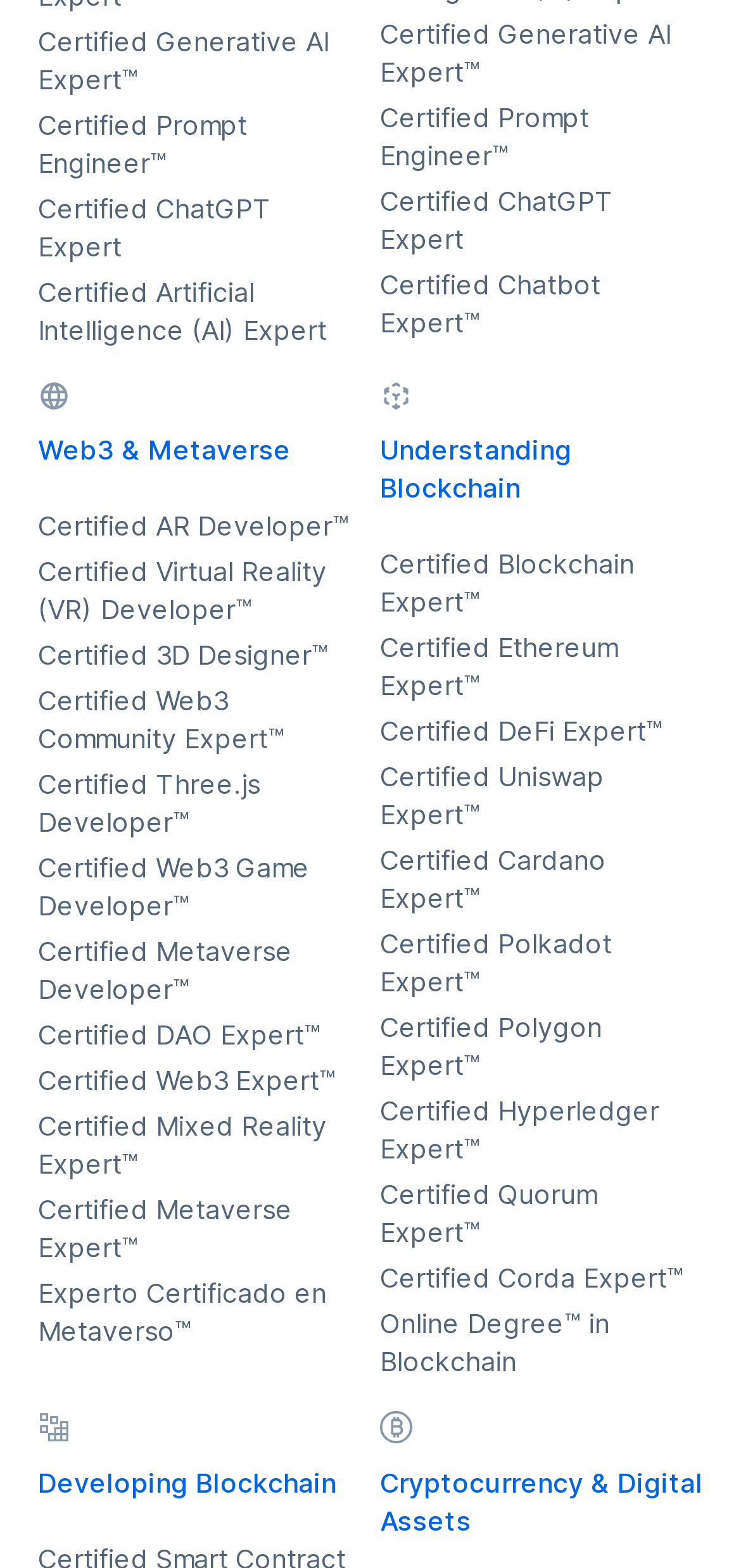Please find the bounding box coordinates of the element that you should click to achieve the following instruction: "Discover Developing Blockchain". The coordinates should be presented as four float numbers between 0 and 1: [left, top, right, bottom].

[0.051, 0.933, 0.487, 0.957]